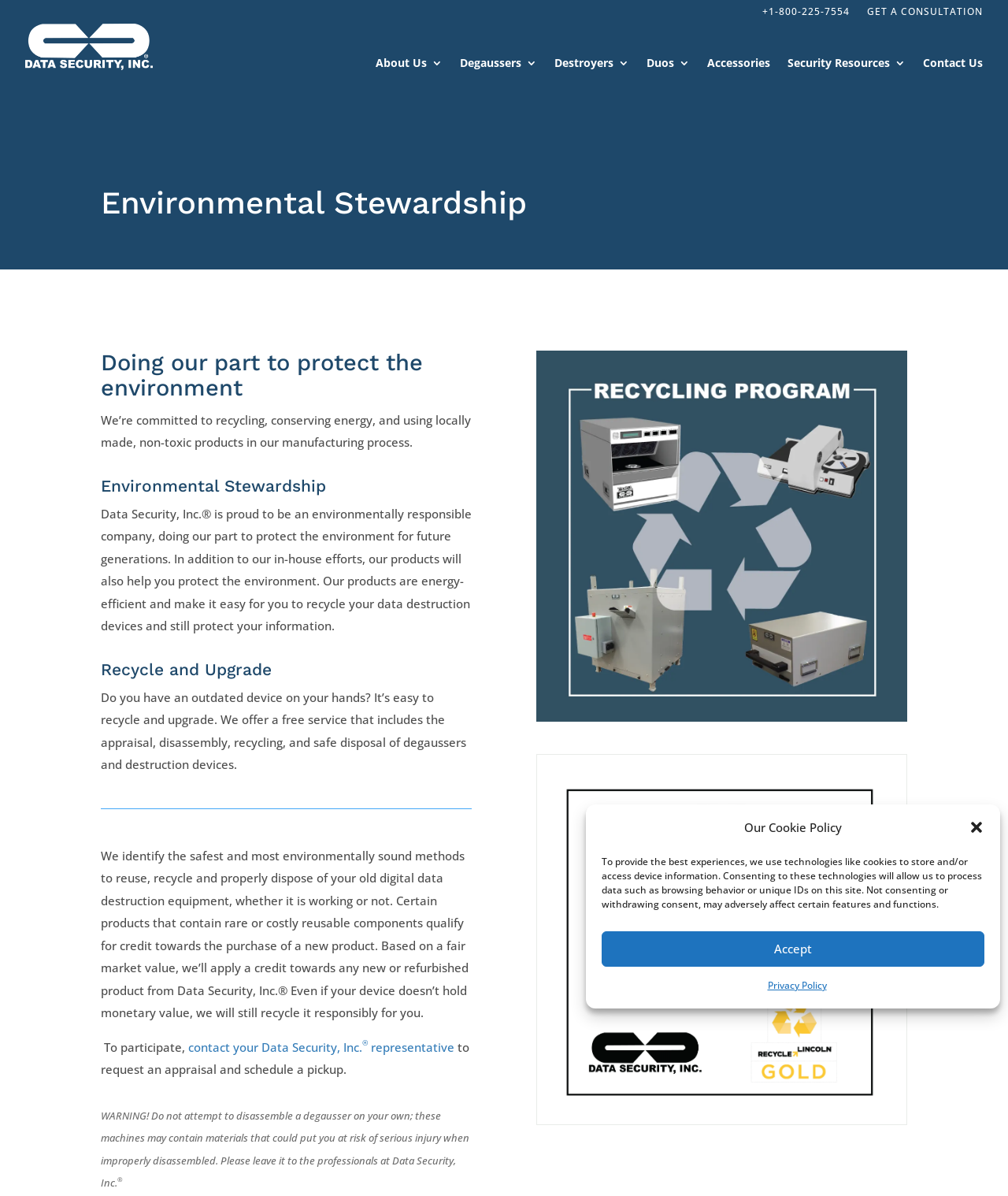Specify the bounding box coordinates for the region that must be clicked to perform the given instruction: "Contact the company".

[0.916, 0.048, 0.975, 0.063]